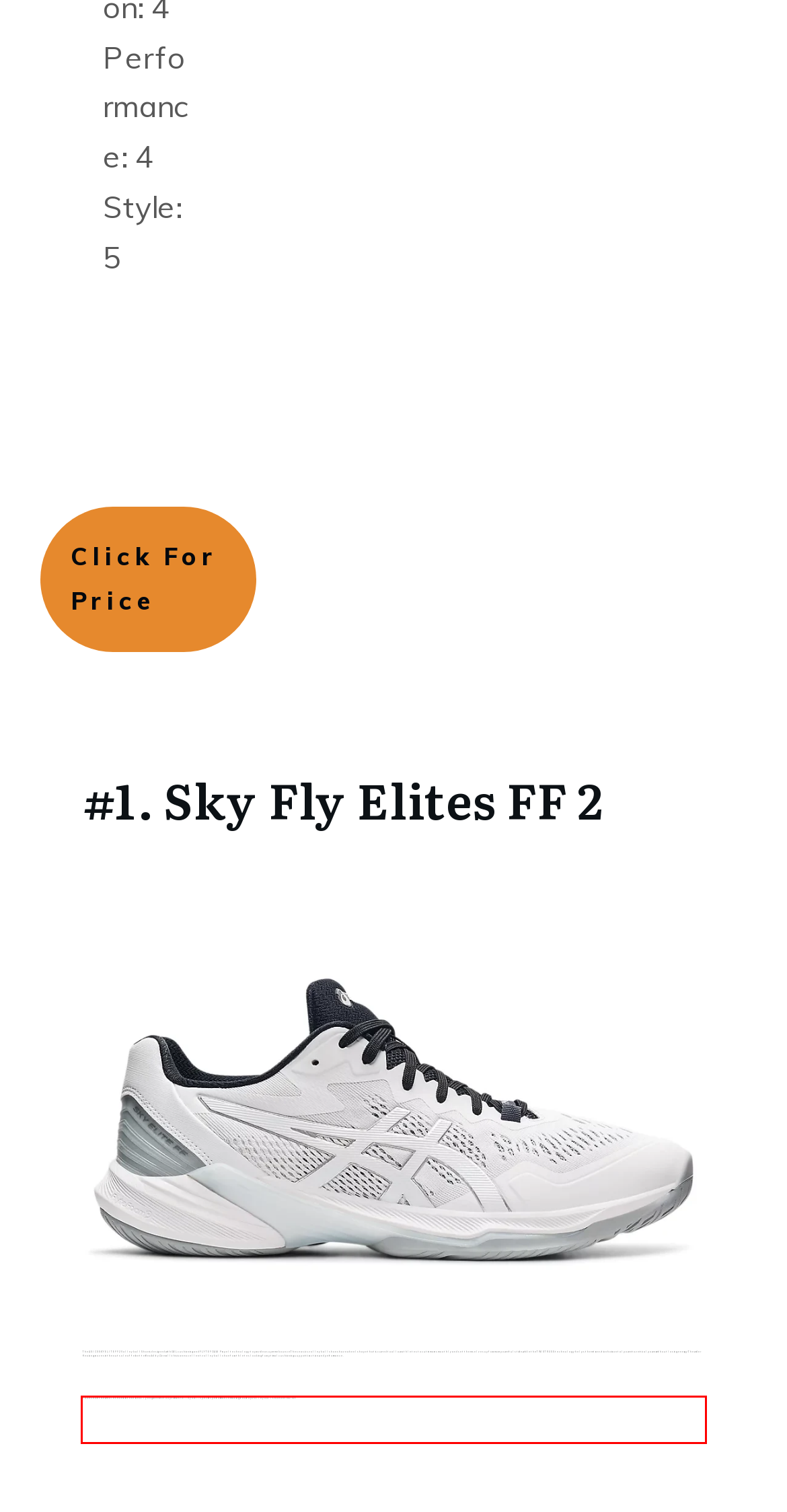Please recognize and transcribe the text located inside the red bounding box in the webpage image.

To be short the whole shoe is intentionally engineered to optimize volleyball specific performance making it our top volleyball shoe on this list.